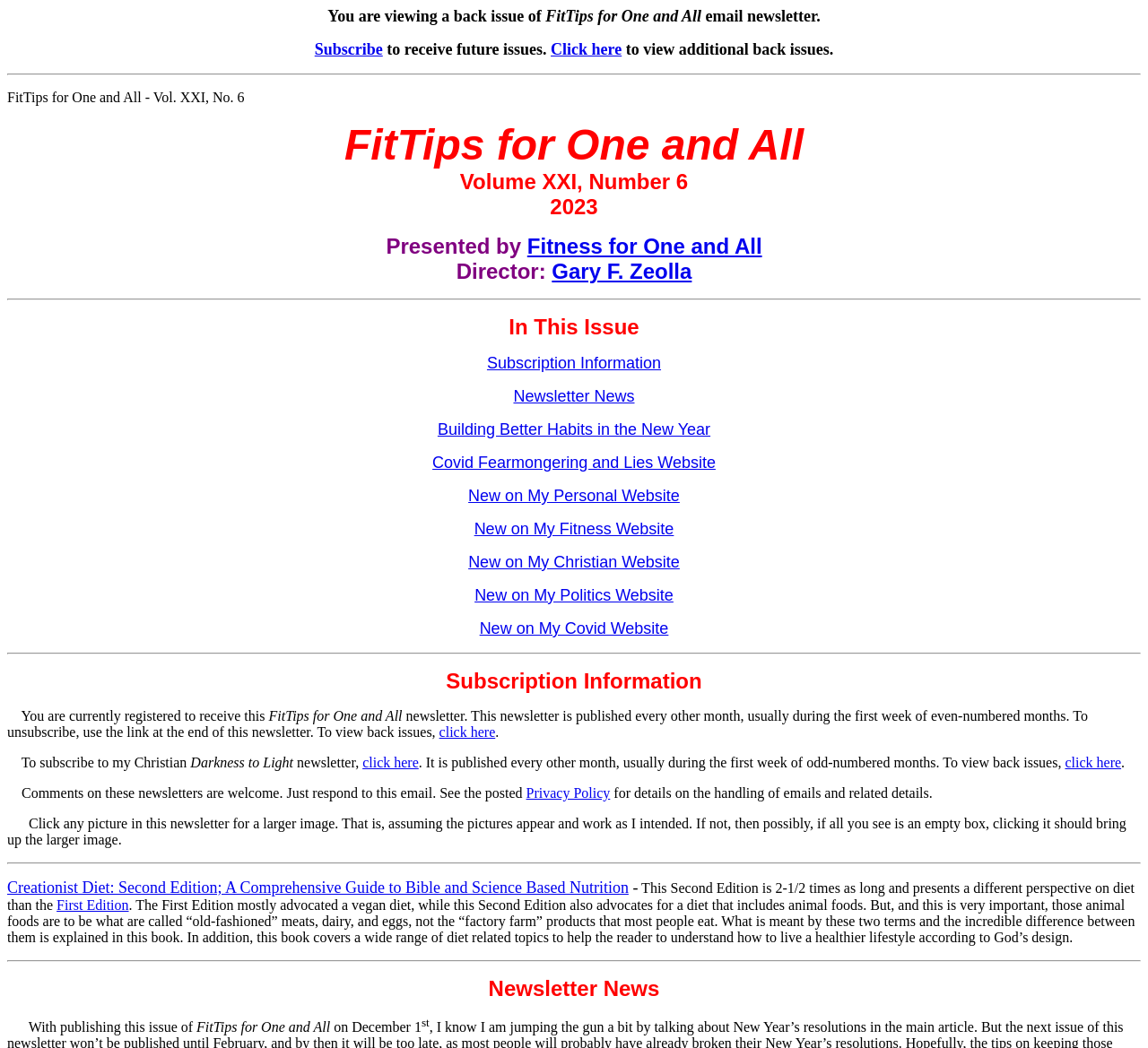Please provide a comprehensive response to the question below by analyzing the image: 
What is the title of the book being promoted?

The title of the book can be found in the section that describes it, which starts with 'Creationist Diet: Second Edition; A Comprehensive Guide to Bible and Science Based Nutrition'.